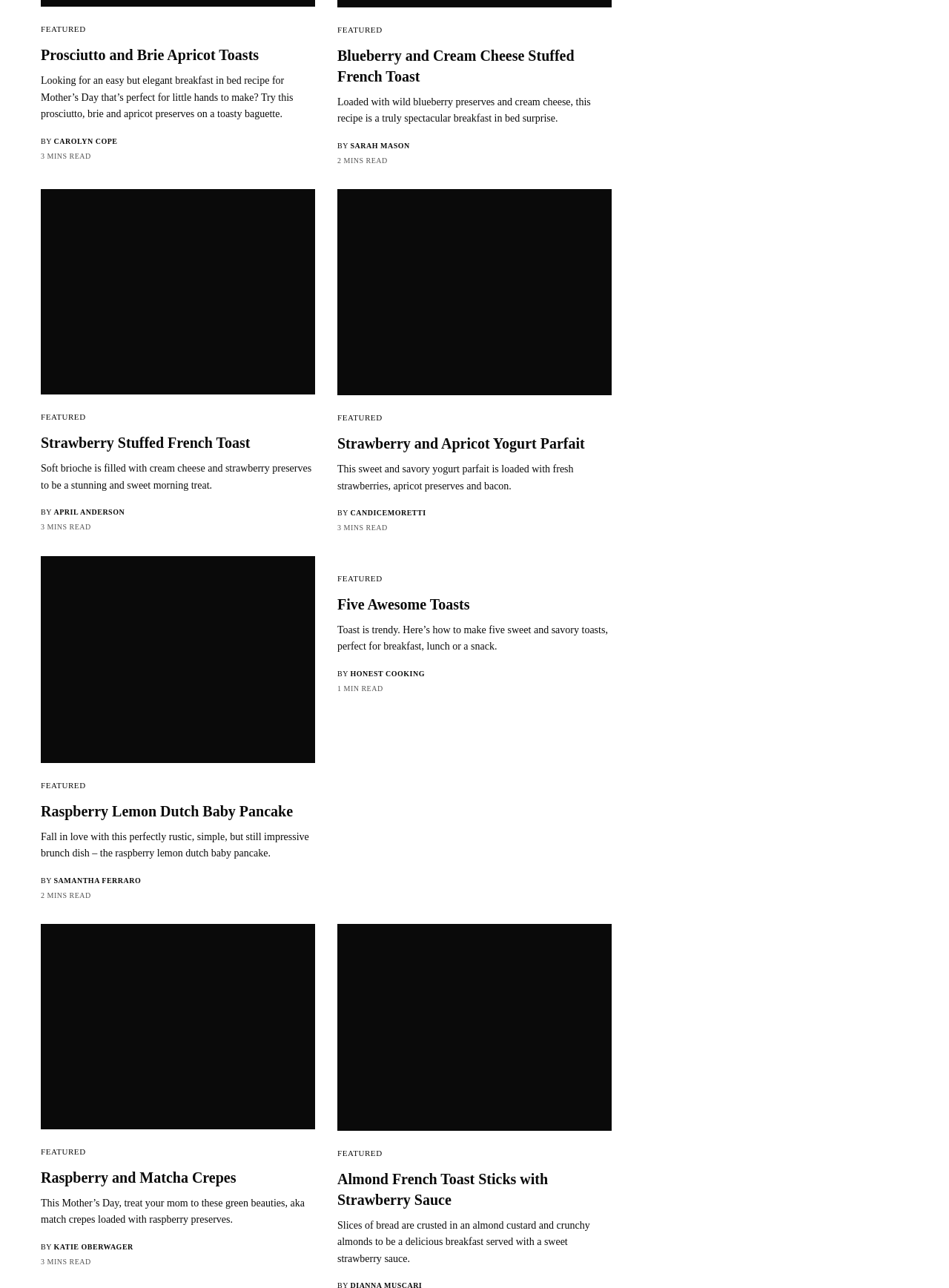Locate the UI element described by Strawberry and Apricot Yogurt Parfait and provide its bounding box coordinates. Use the format (top-left x, top-left y, bottom-right x, bottom-right y) with all values as floating point numbers between 0 and 1.

[0.355, 0.336, 0.645, 0.352]